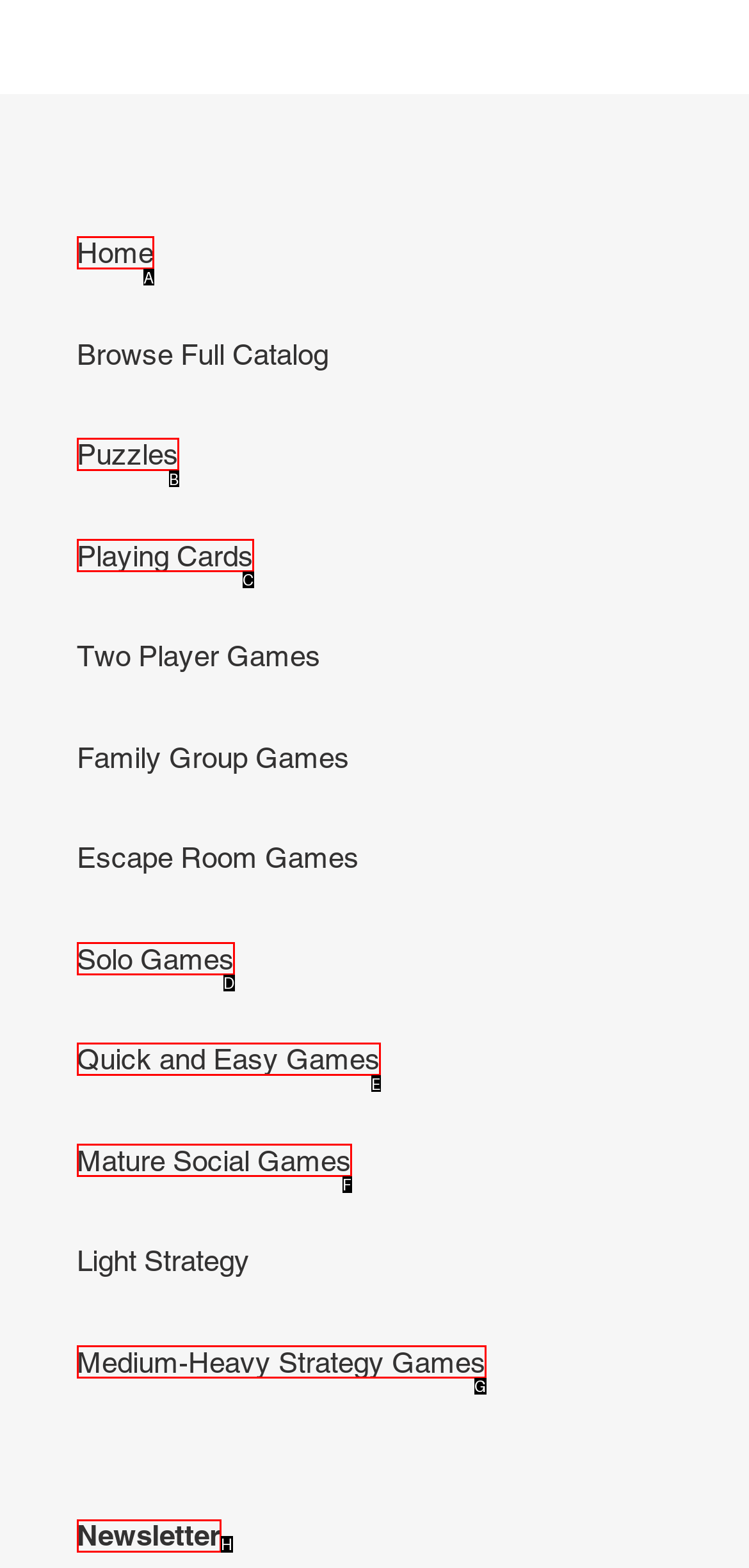To complete the task: subscribe to newsletter, which option should I click? Answer with the appropriate letter from the provided choices.

H